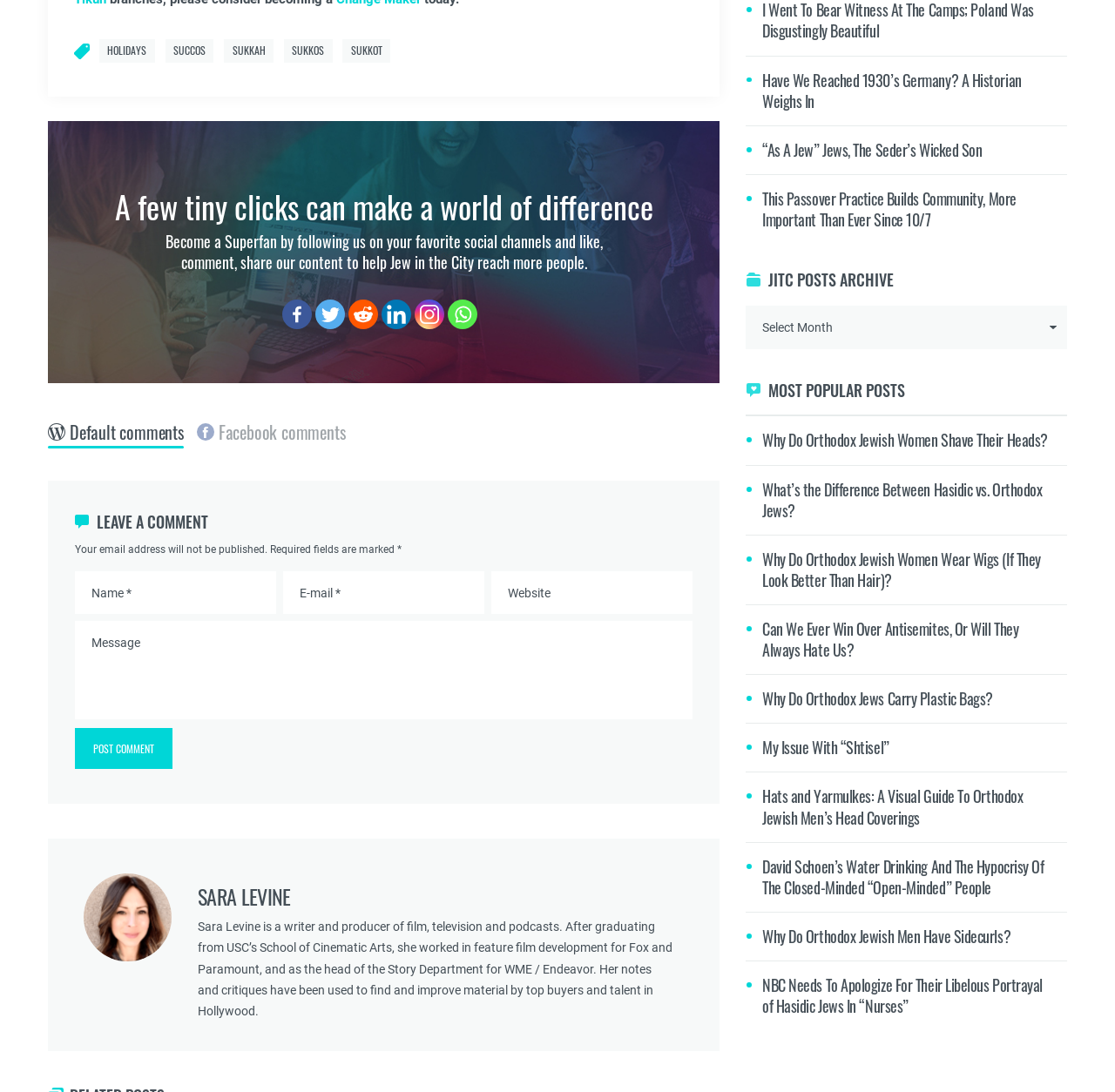What is the purpose of the contact form?
Give a one-word or short phrase answer based on the image.

Leave a comment